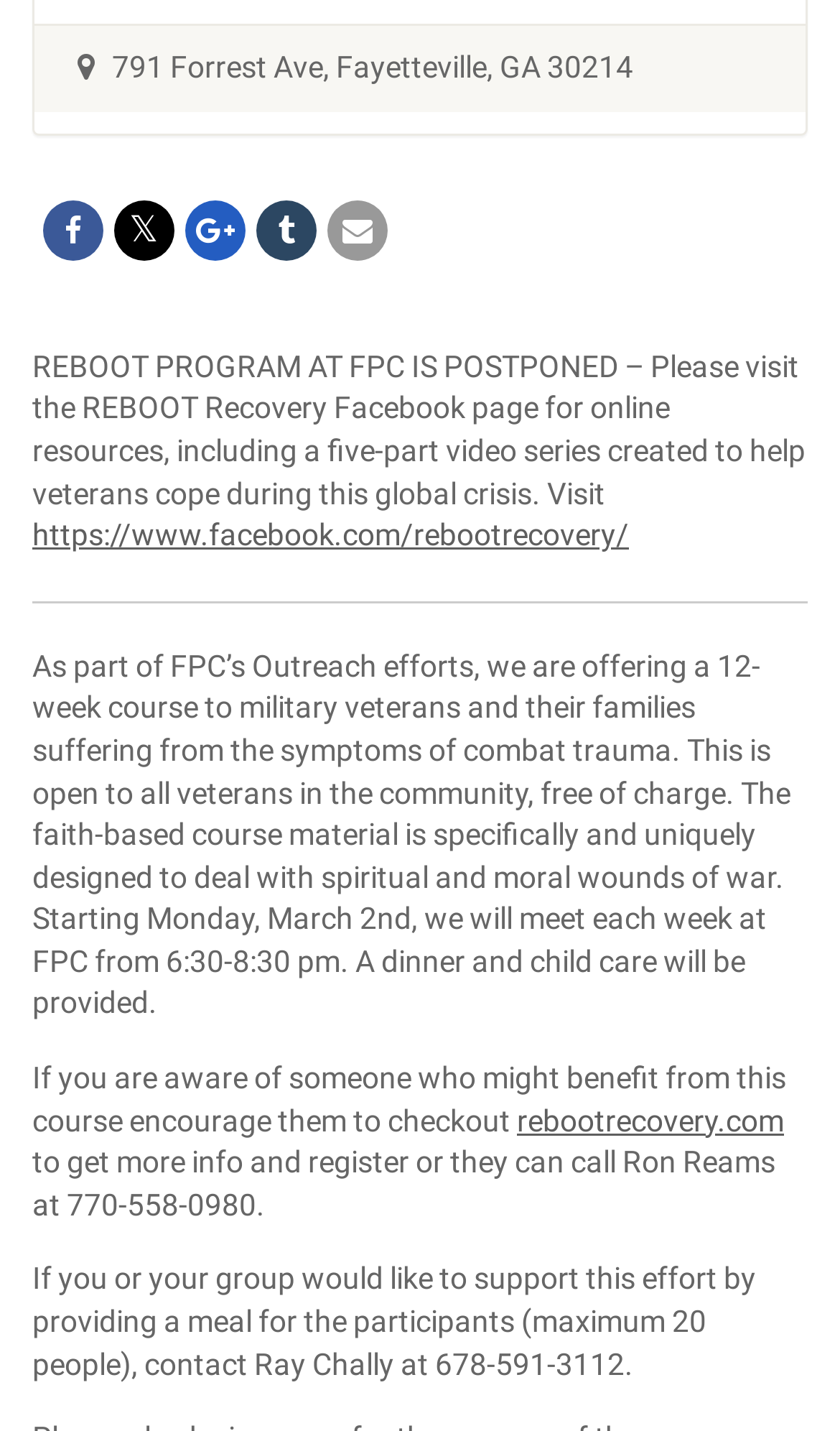What is the address of FPC?
Answer the question based on the image using a single word or a brief phrase.

791 Forrest Ave, Fayetteville, GA 30214